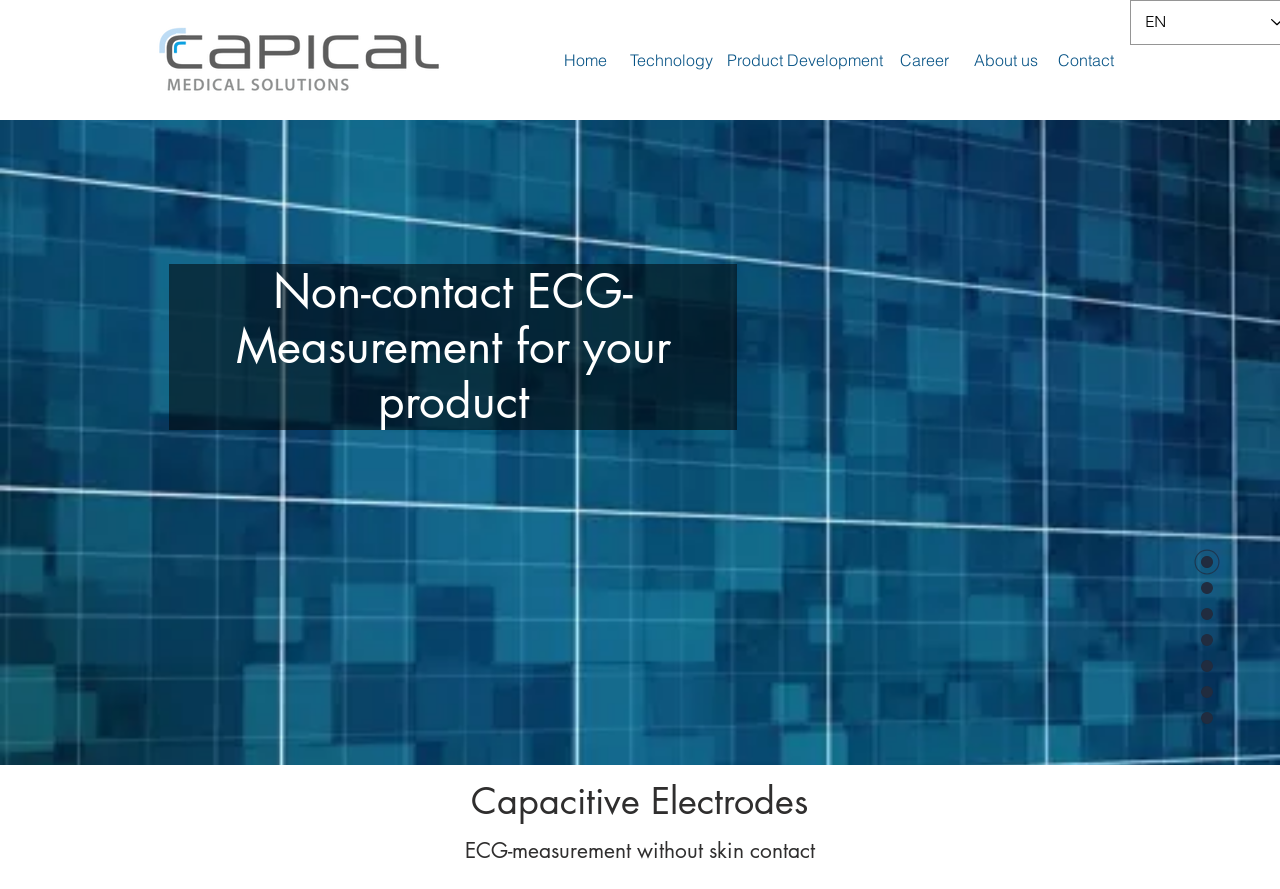Please answer the following question using a single word or phrase: 
What is the company name?

Capical GmbH